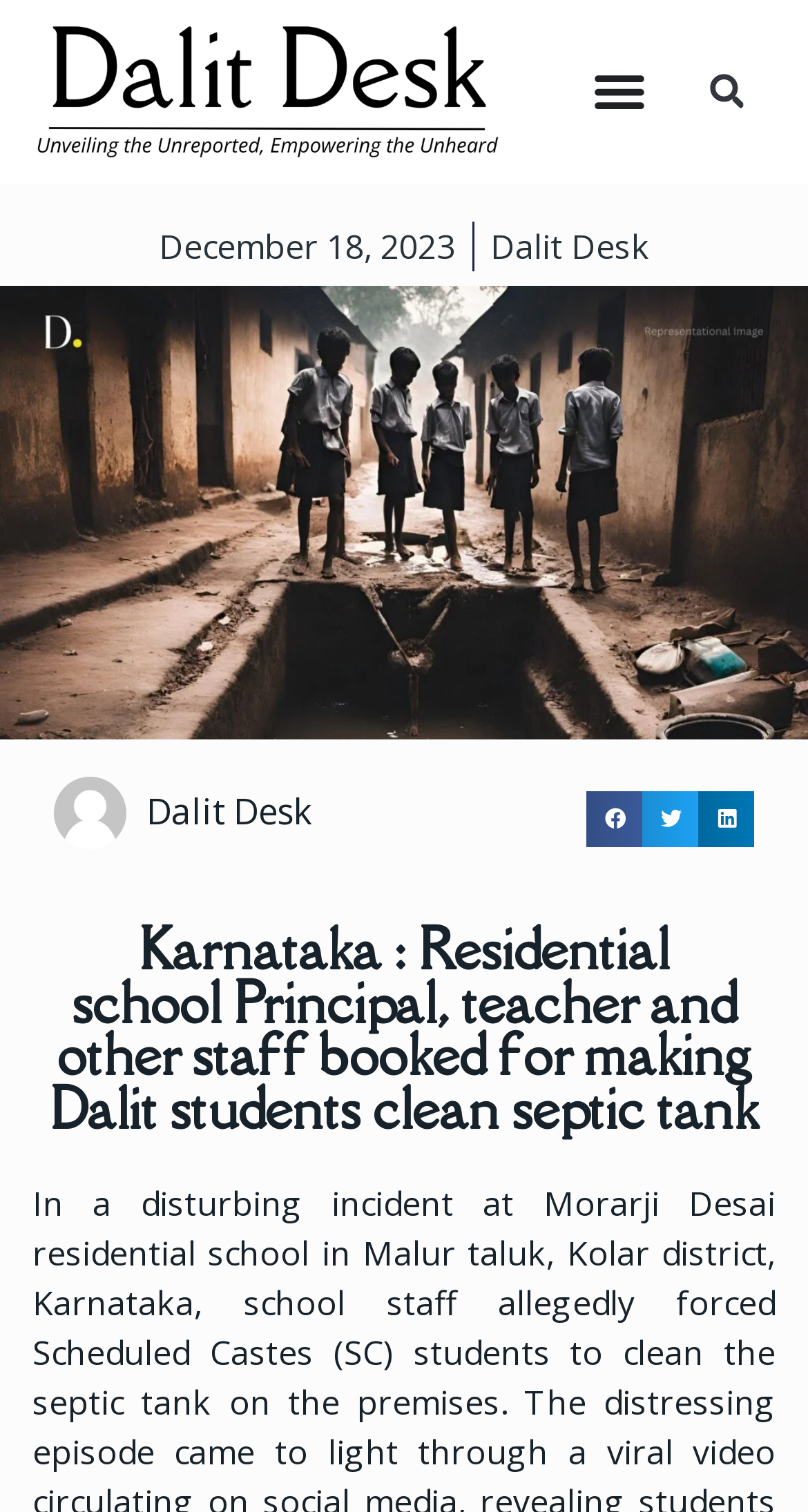Answer the question below in one word or phrase:
What is the date of the article?

December 18, 2023